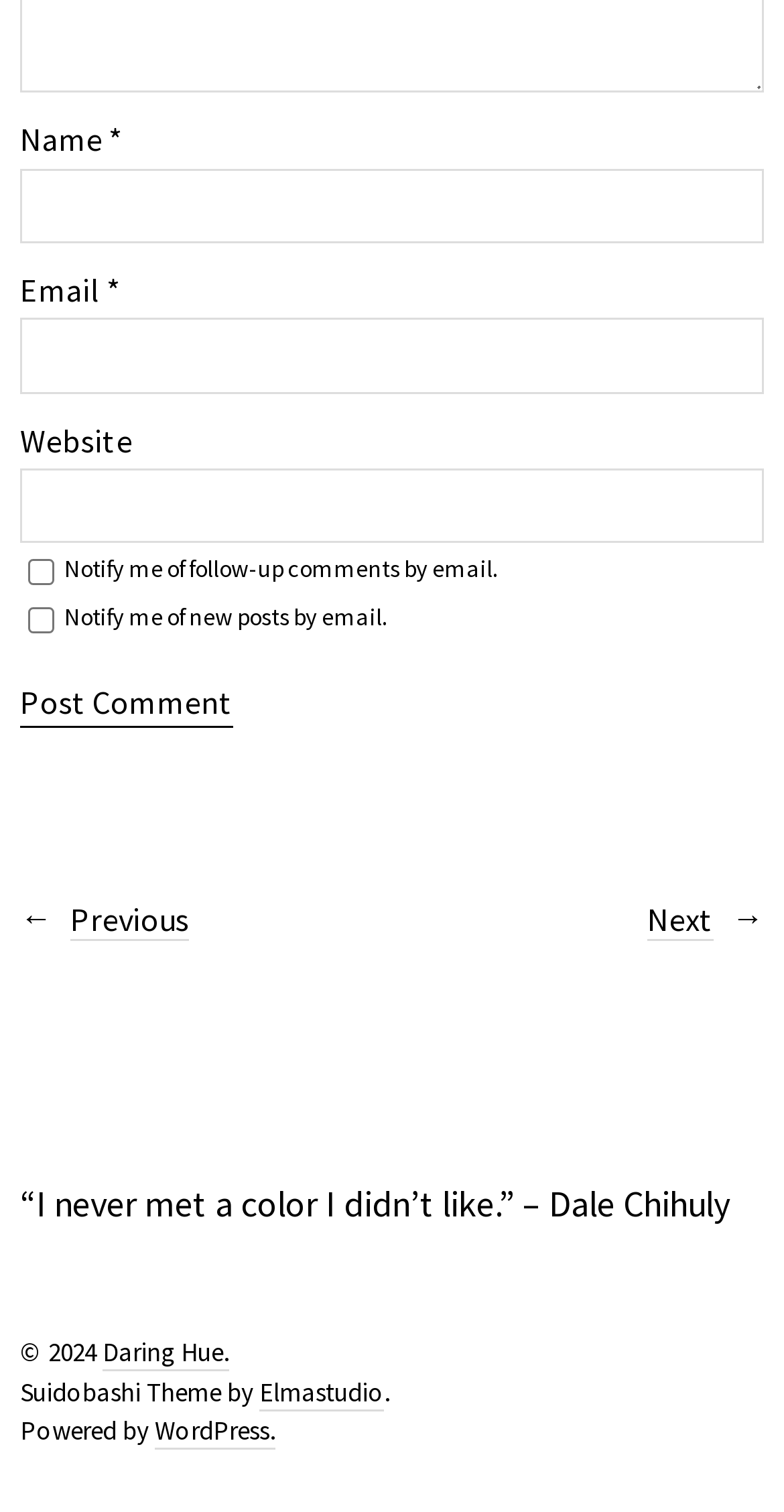Please identify the bounding box coordinates of the element I should click to complete this instruction: 'Click the Post Comment button'. The coordinates should be given as four float numbers between 0 and 1, like this: [left, top, right, bottom].

[0.026, 0.448, 0.297, 0.482]